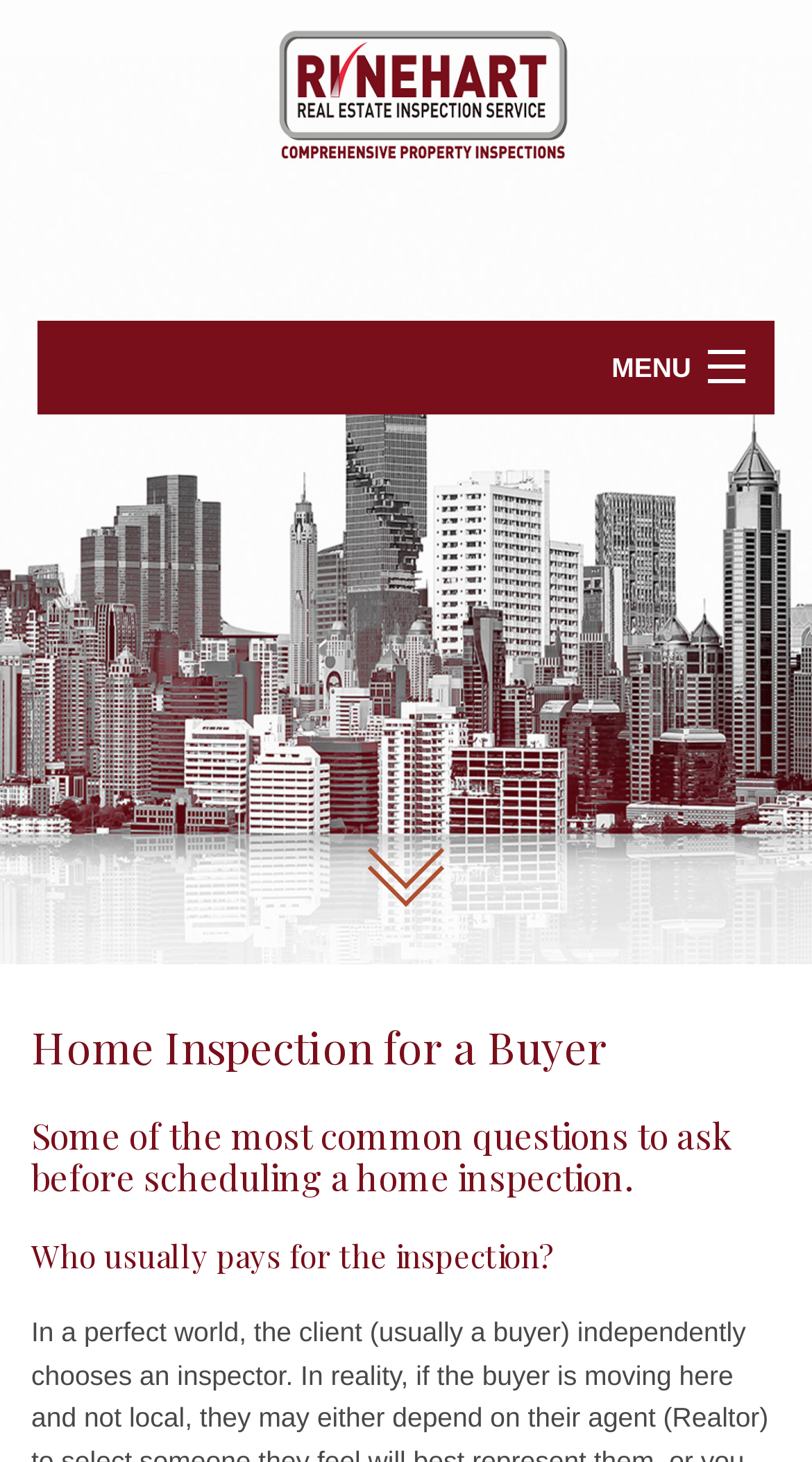Extract the bounding box for the UI element that matches this description: "Request a free quote".

[0.077, 0.809, 0.923, 0.836]